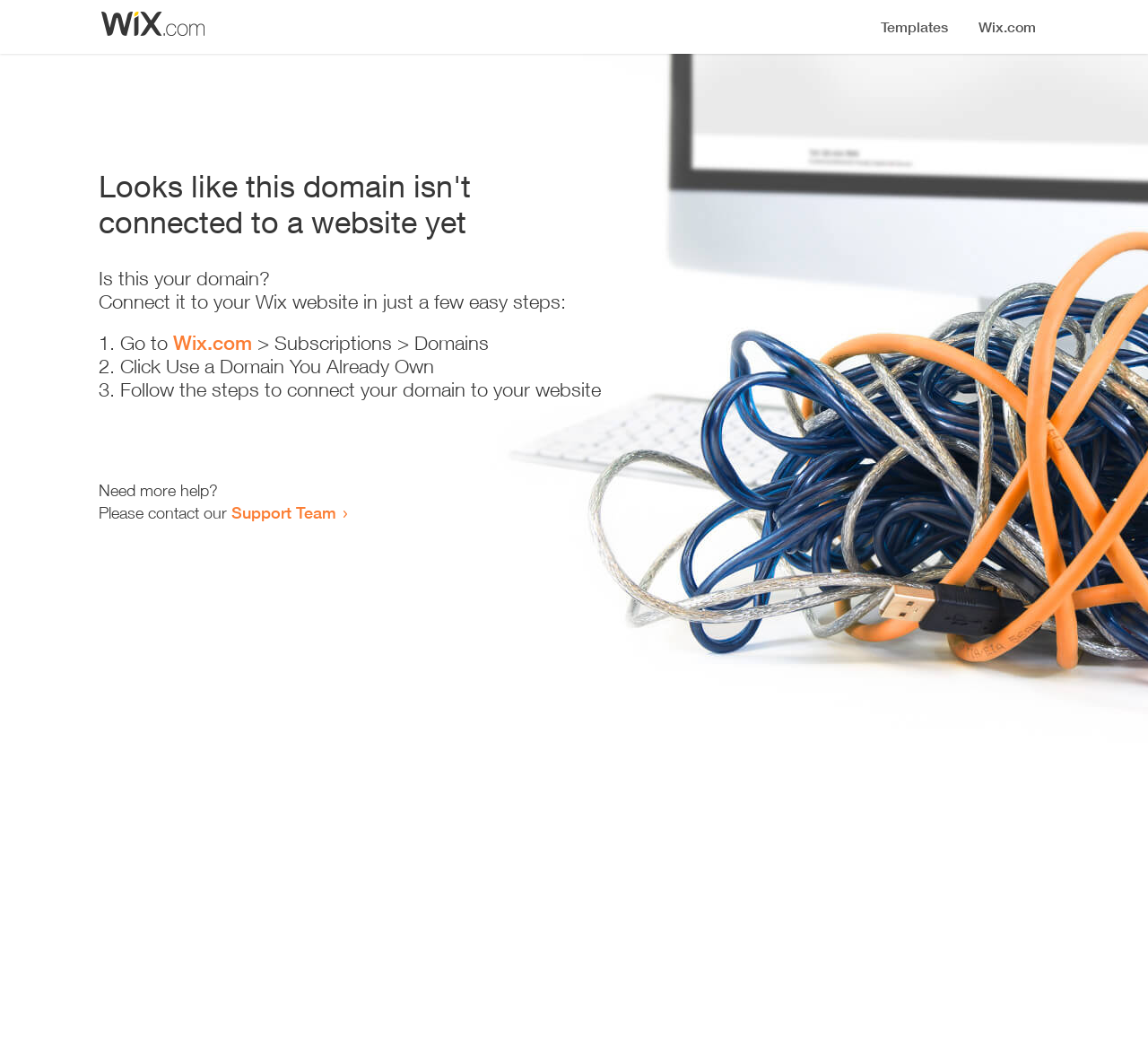Can you give a comprehensive explanation to the question given the content of the image?
What is the current status of the domain?

Based on the heading 'Looks like this domain isn't connected to a website yet', it is clear that the domain is not currently connected to a website.